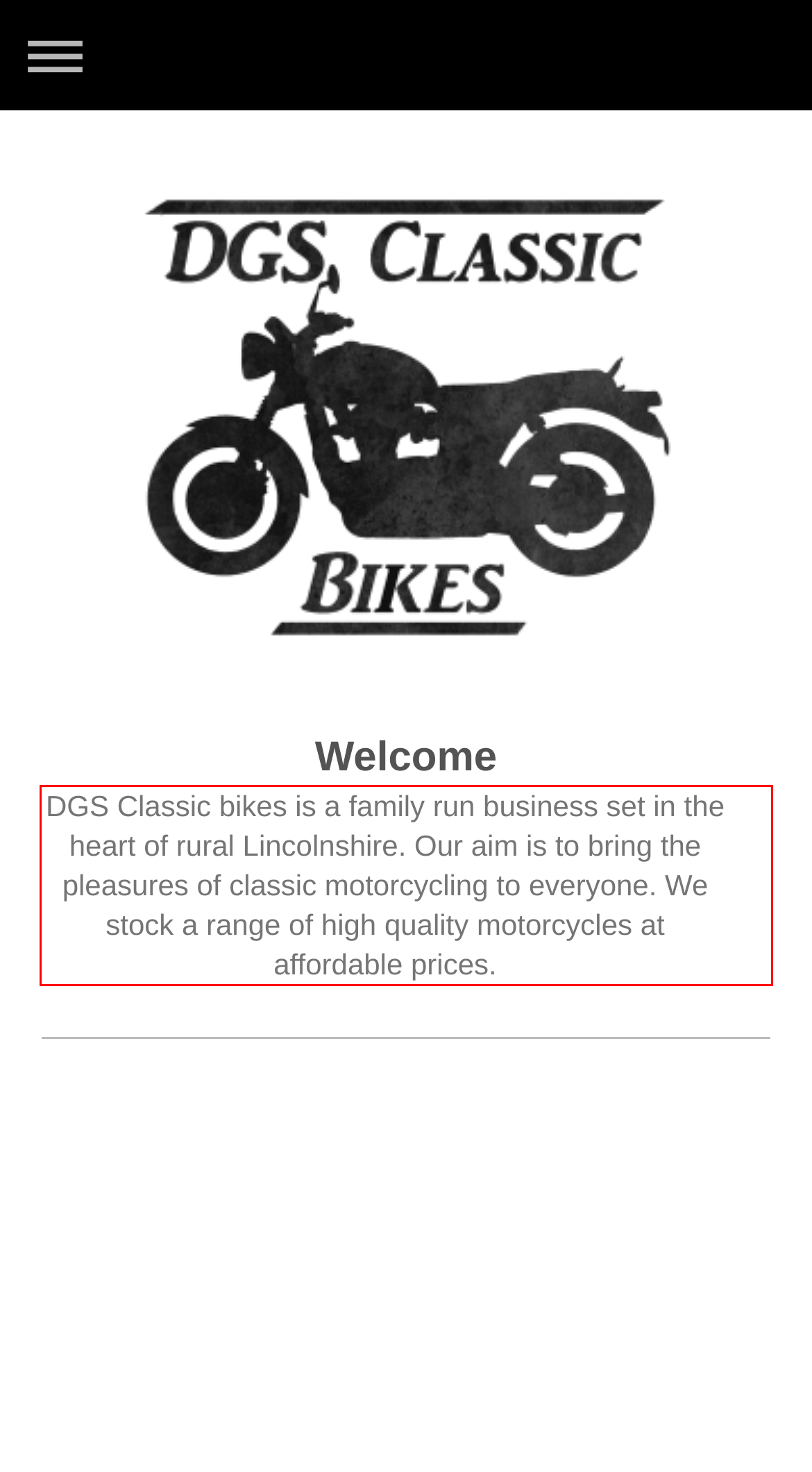Using the provided screenshot of a webpage, recognize and generate the text found within the red rectangle bounding box.

DGS Classic bikes is a family run business set in the heart of rural Lincolnshire. Our aim is to bring the pleasures of classic motorcycling to everyone. We stock a range of high quality motorcycles at affordable prices.